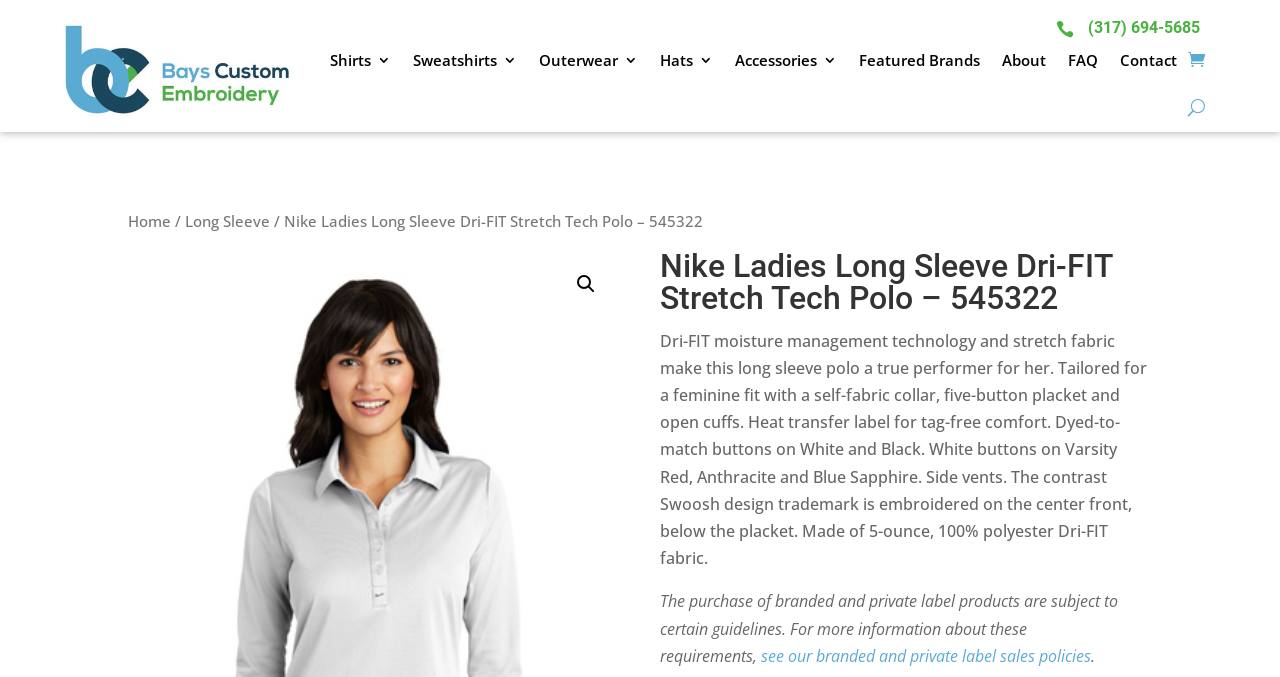Using the provided element description: "parent_node: Shirts", identify the bounding box coordinates. The coordinates should be four floats between 0 and 1 in the order [left, top, right, bottom].

[0.928, 0.031, 0.941, 0.146]